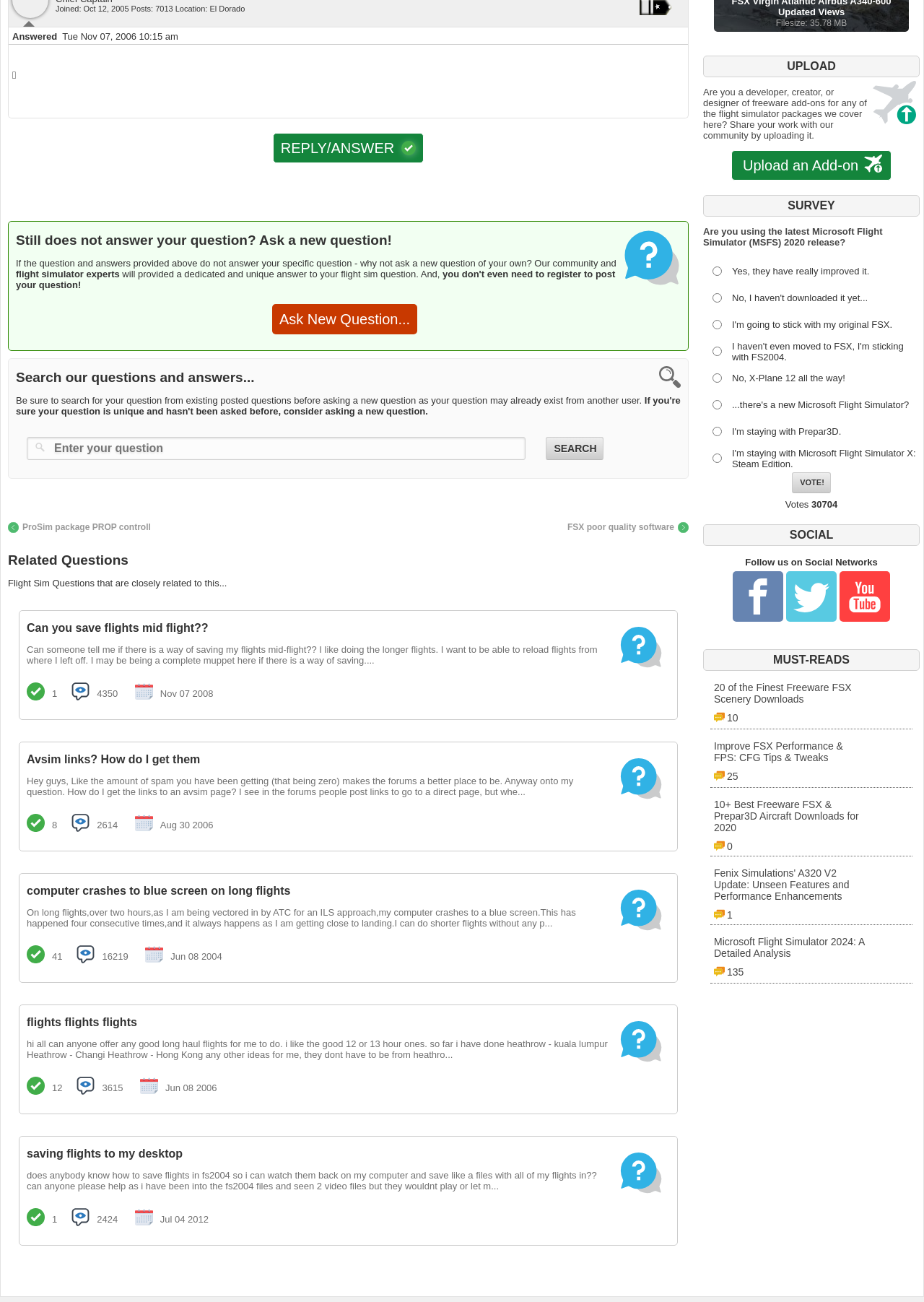Give a one-word or one-phrase response to the question:
How many answers does the question 'Can you save flights mid flight??' have?

1